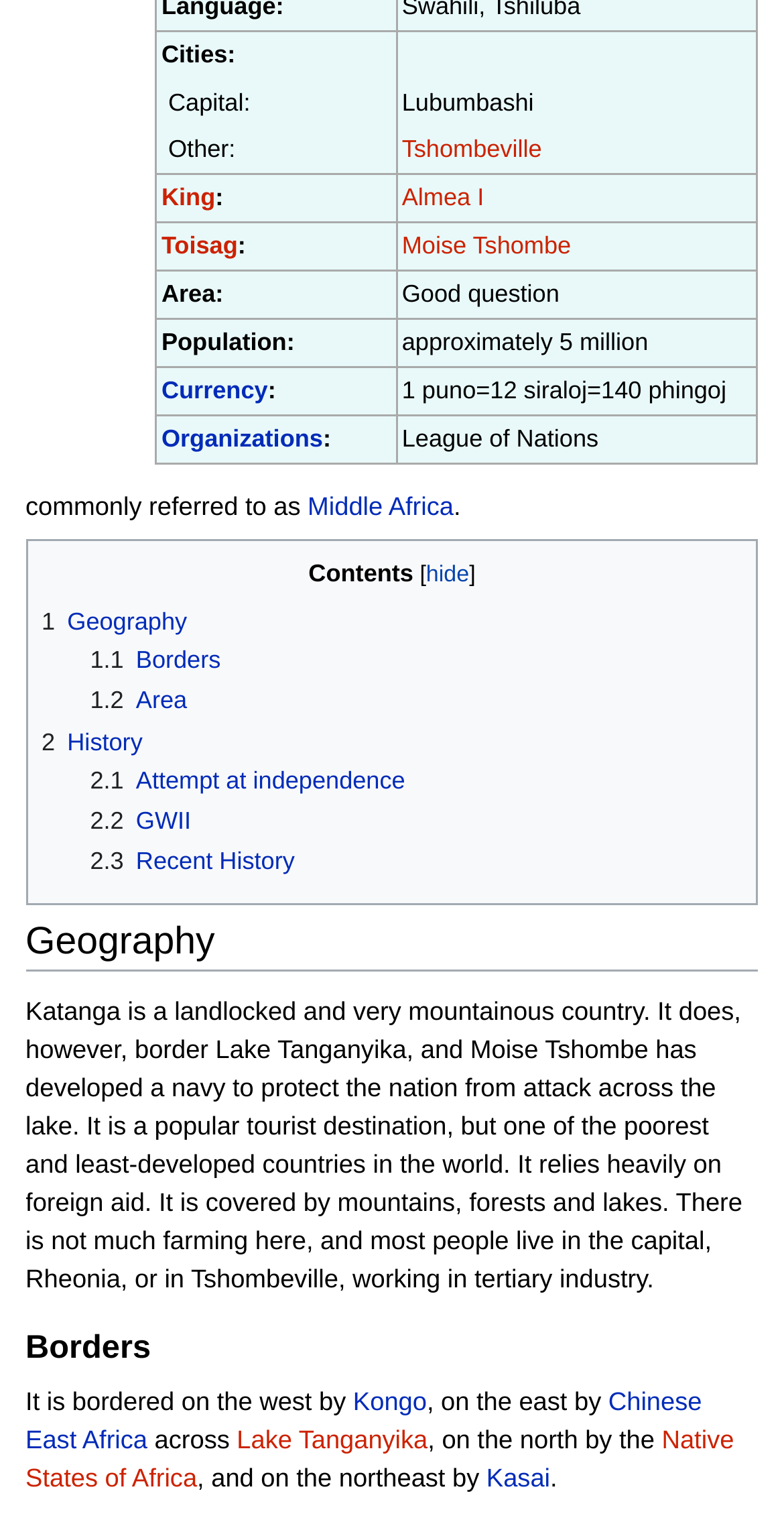Find the bounding box coordinates for the HTML element specified by: "Native States of Africa".

[0.033, 0.938, 0.936, 0.982]